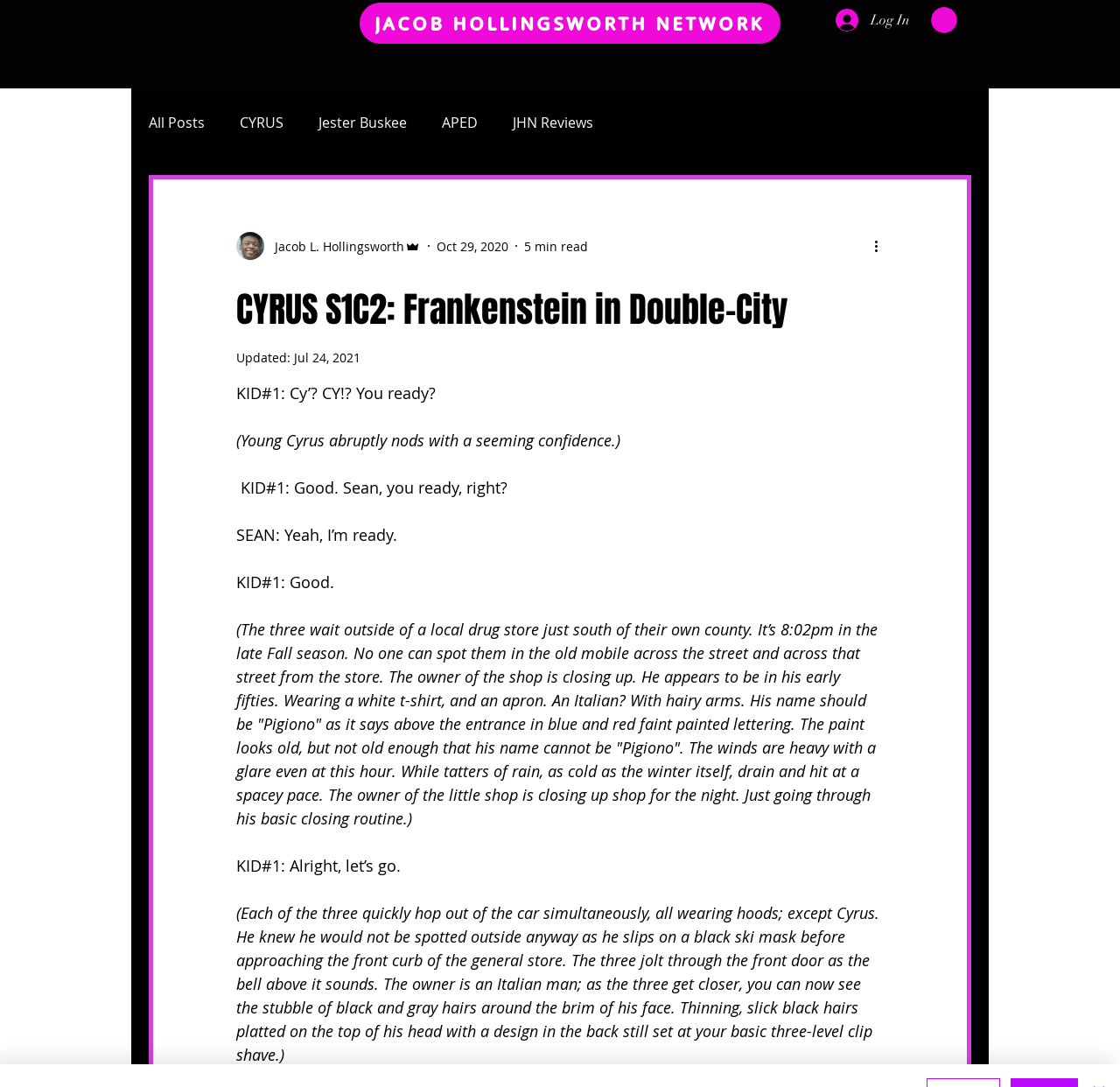What time is it in the scene?
Please provide a single word or phrase as your answer based on the image.

8:02pm